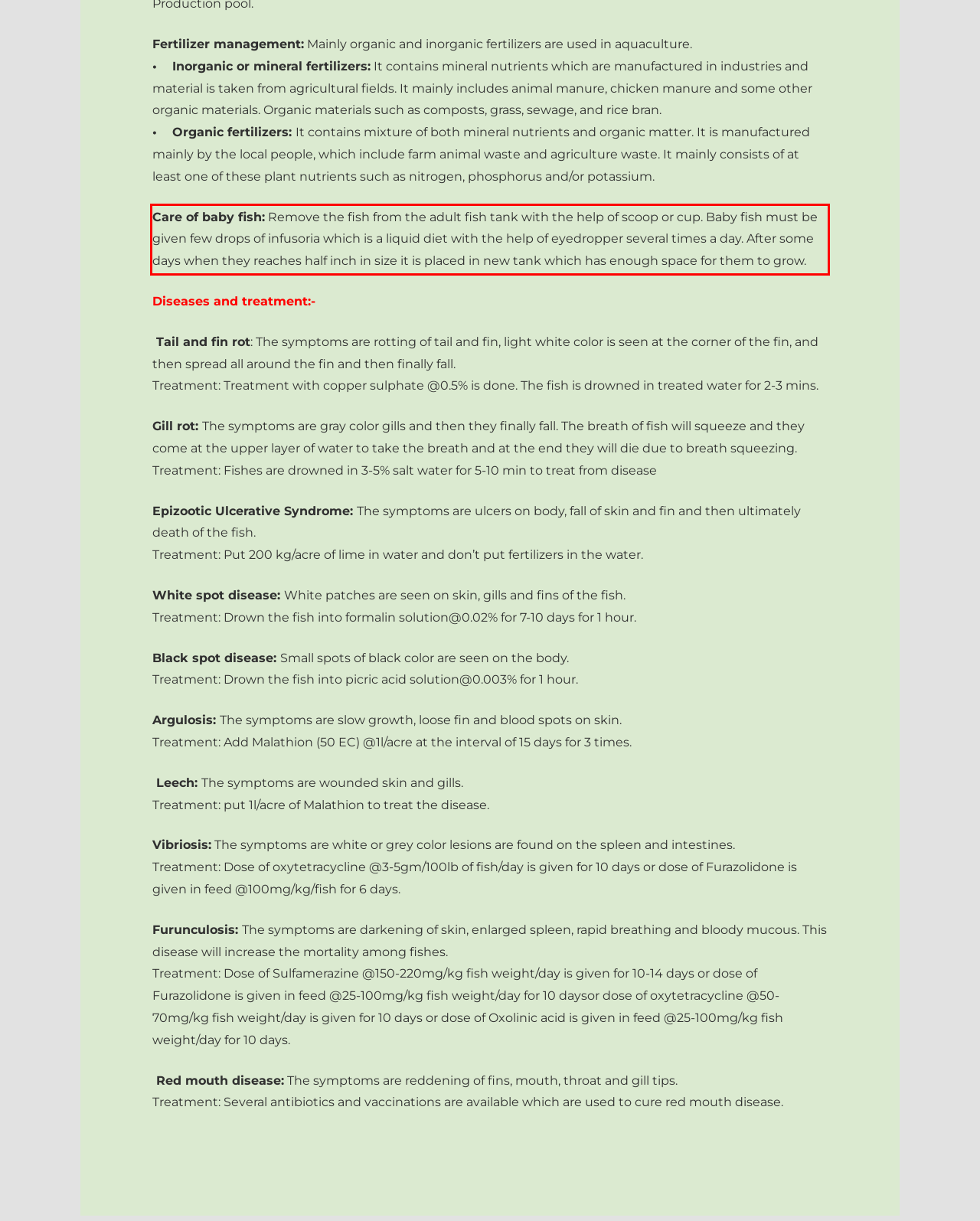Identify and extract the text within the red rectangle in the screenshot of the webpage.

Care of baby fish: Remove the fish from the adult fish tank with the help of scoop or cup. Baby fish must be given few drops of infusoria which is a liquid diet with the help of eyedropper several times a day. After some days when they reaches half inch in size it is placed in new tank which has enough space for them to grow.